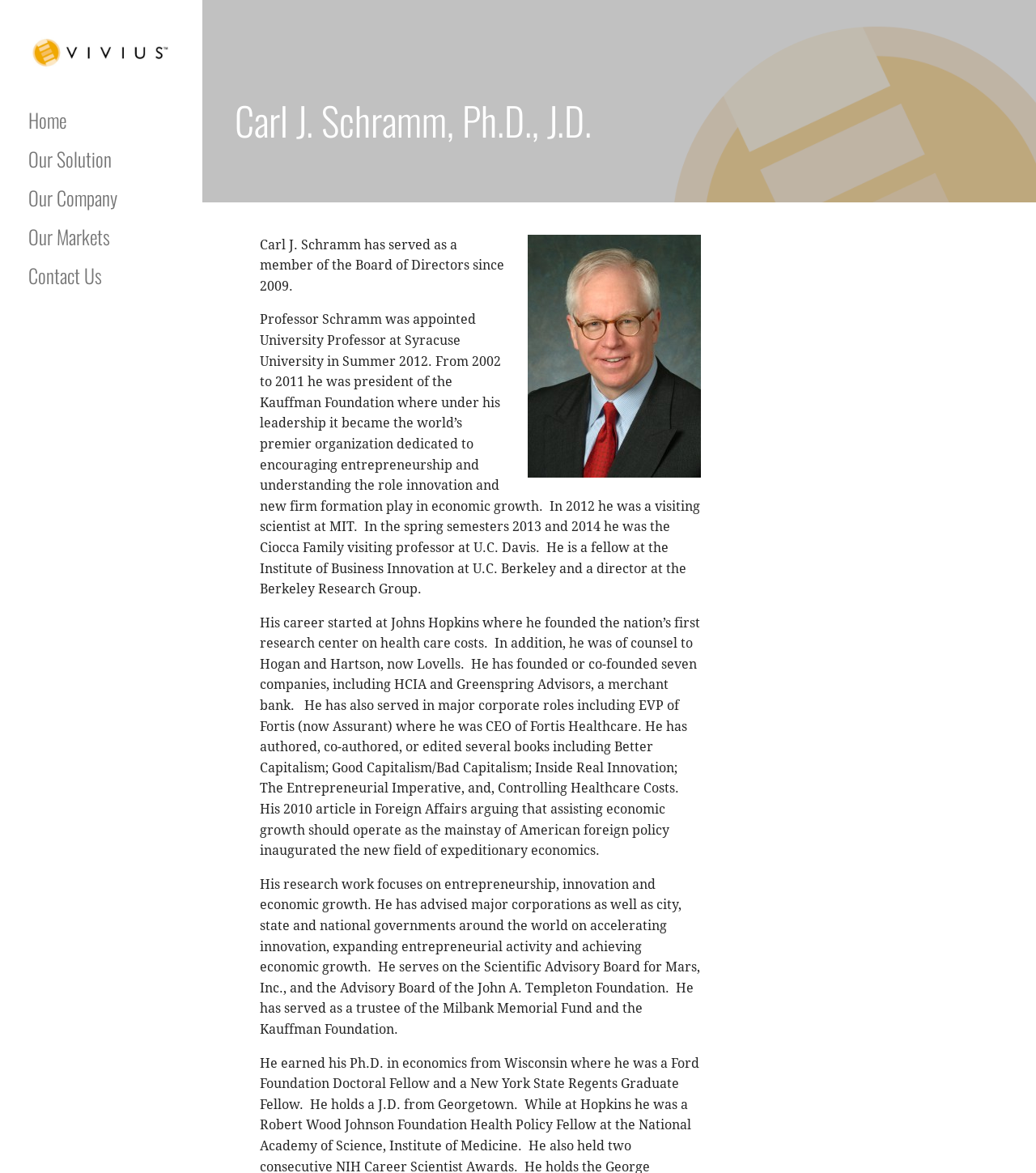Please determine the bounding box coordinates of the element's region to click for the following instruction: "Learn more about Carl J. Schramm".

[0.227, 0.083, 0.969, 0.123]